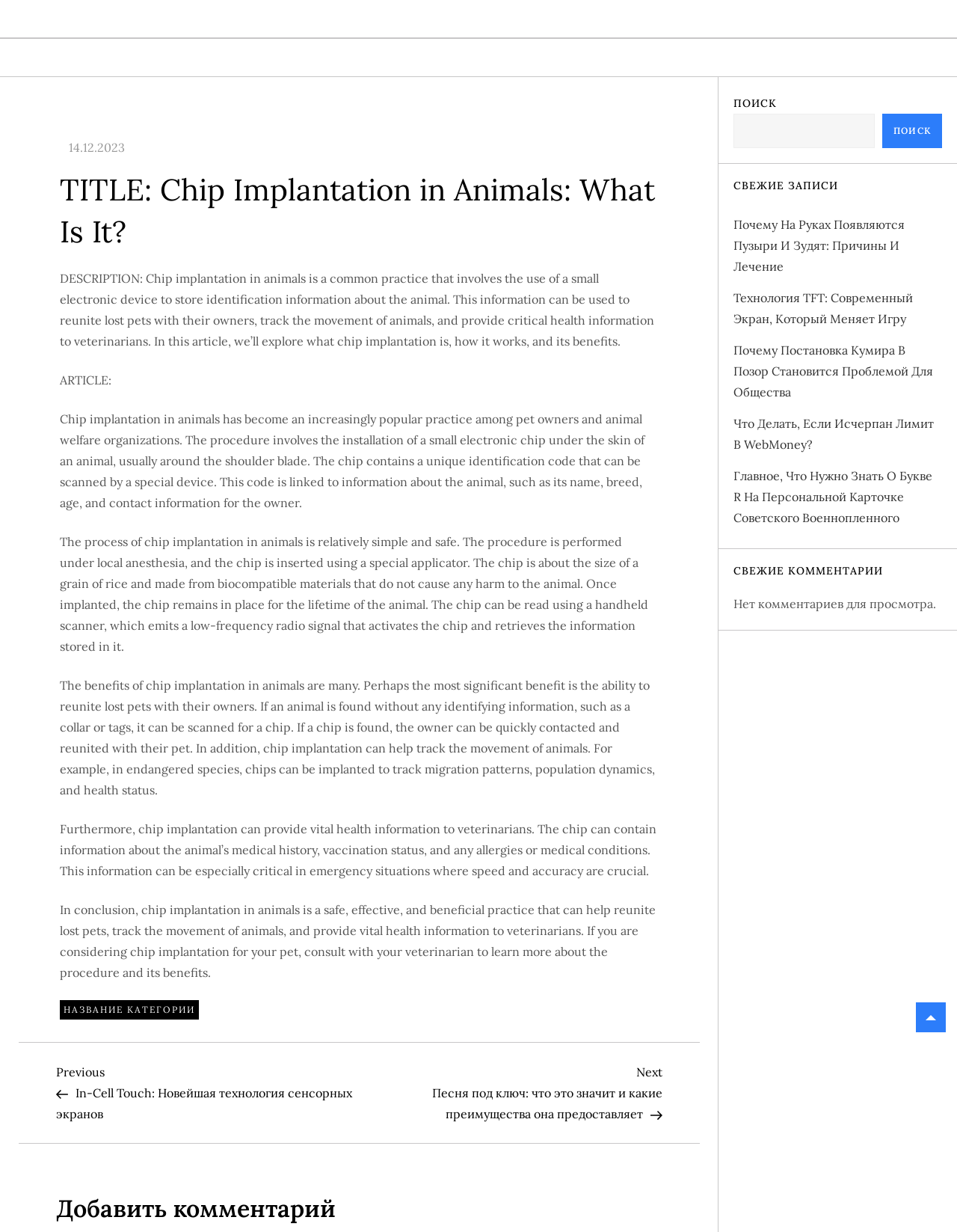Determine the bounding box coordinates of the clickable area required to perform the following instruction: "Search for something". The coordinates should be represented as four float numbers between 0 and 1: [left, top, right, bottom].

[0.766, 0.092, 0.914, 0.12]